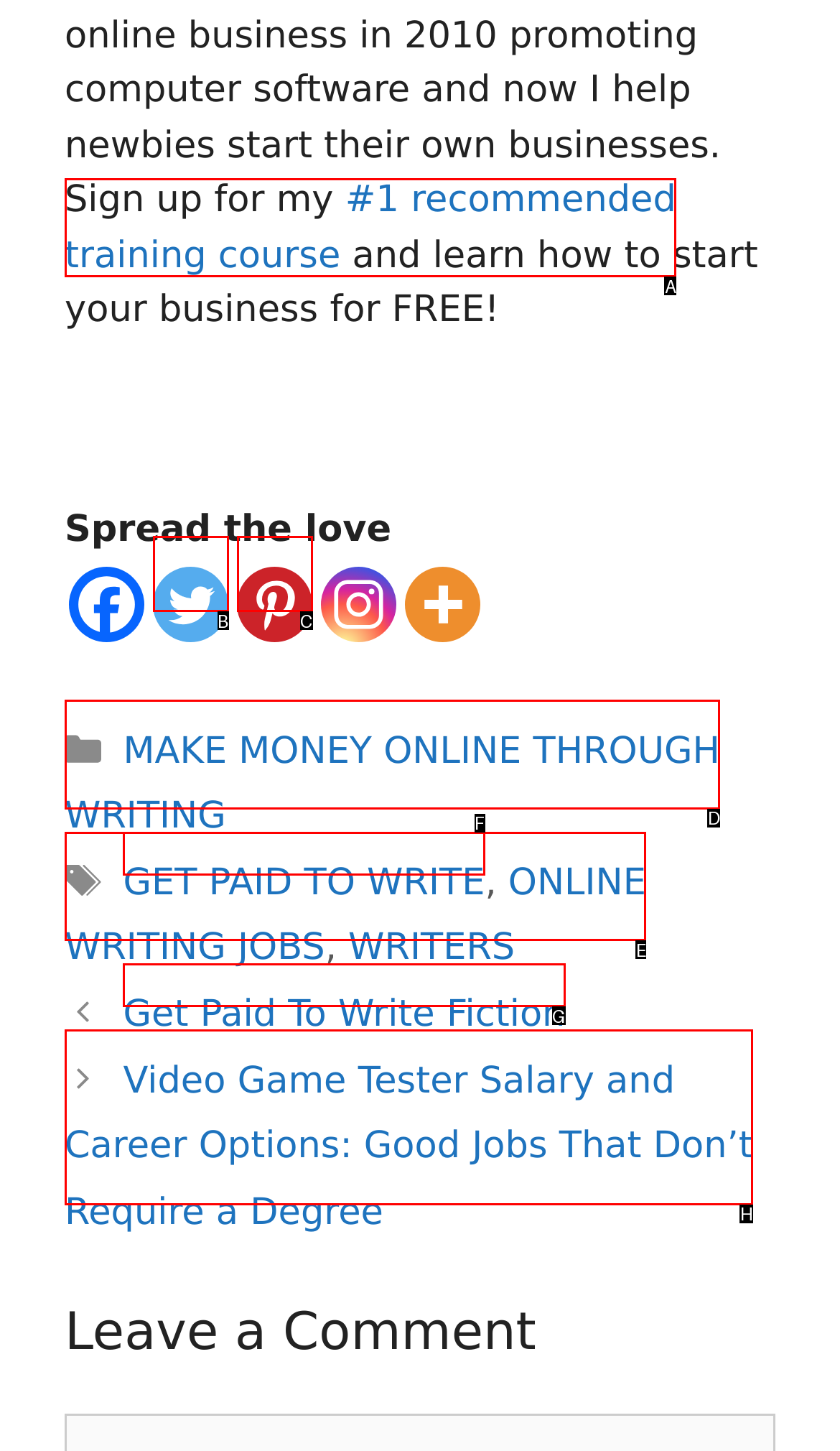Determine the letter of the UI element that will complete the task: Click on the '#1 recommended training course' link
Reply with the corresponding letter.

A